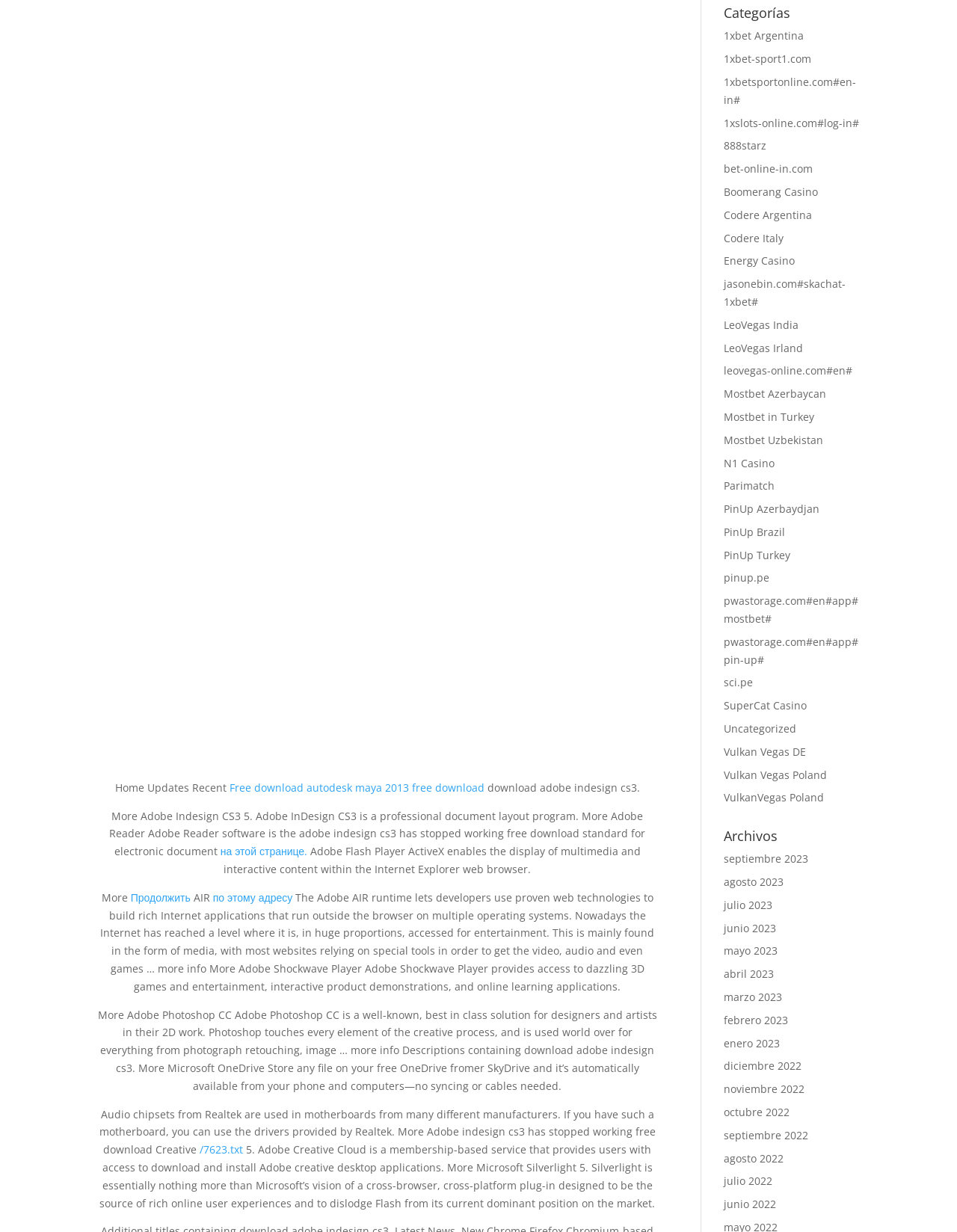Determine the bounding box coordinates (top-left x, top-left y, bottom-right x, bottom-right y) of the UI element described in the following text: на этой странице.

[0.23, 0.685, 0.321, 0.697]